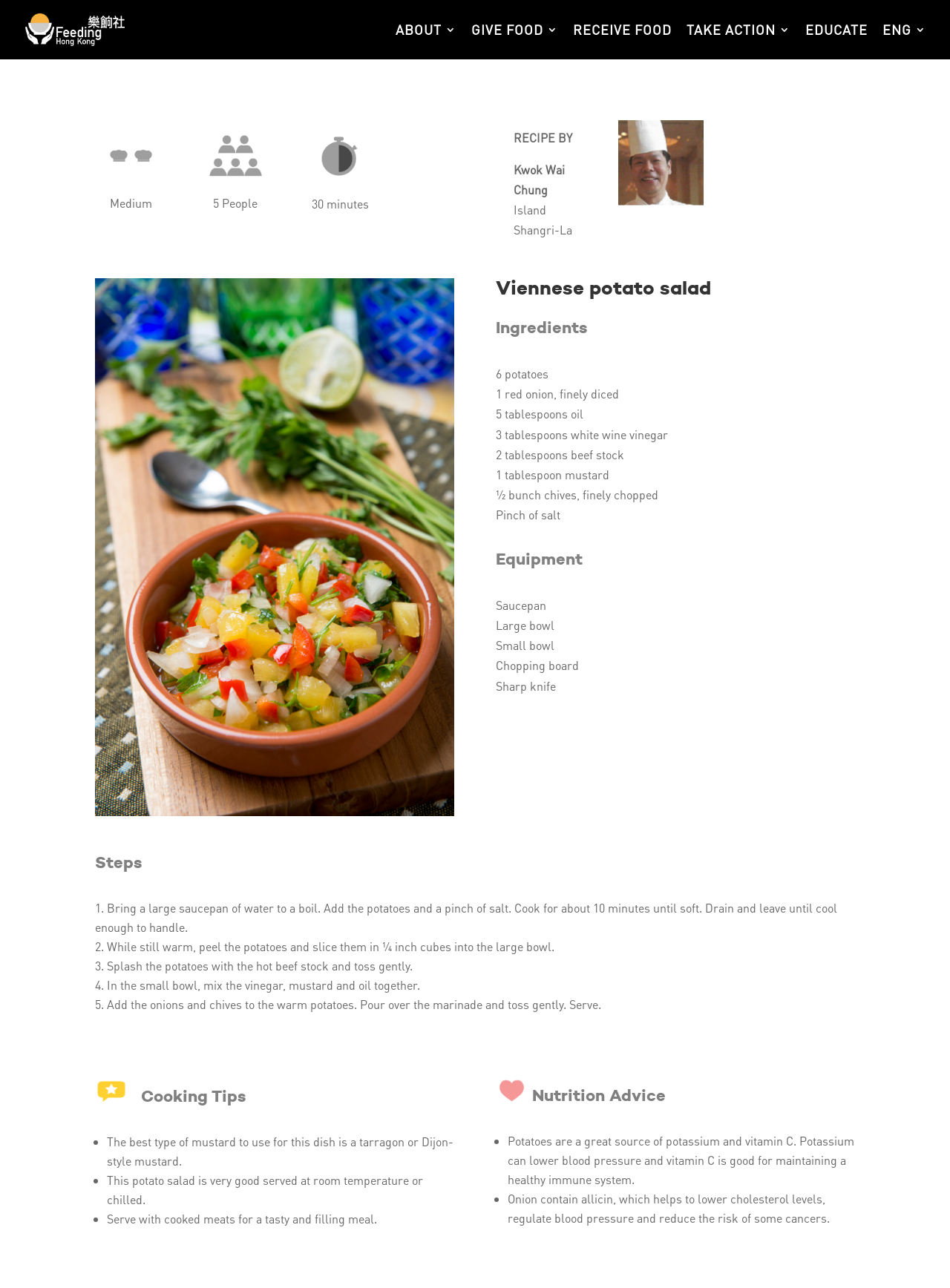Convey a detailed summary of the webpage, mentioning all key elements.

The webpage is about a recipe for Viennese potato salad. At the top, there is a logo of "Feeding Hong Kong" with a link to the organization's website. Below the logo, there are several navigation links, including "ABOUT", "GIVE FOOD", "RECEIVE FOOD", "TAKE ACTION", "EDUCATE", and "ENG".

On the left side of the page, there are three images with corresponding text labels, indicating the serving size, cooking time, and number of people the recipe serves. Below these images, there is a section titled "RECIPE BY" with the name of the chef, Kwok Wai Chung, and the restaurant, Island Shangri-La.

The main content of the page is divided into several sections, including "Viennese potato salad", "Ingredients", "Equipment", "Steps", "Cooking Tips", and "Nutrition Advice". The "Ingredients" section lists the required ingredients, including potatoes, red onion, oil, white wine vinegar, beef stock, mustard, and chives. The "Equipment" section lists the necessary cooking utensils, such as a saucepan, large bowl, small bowl, chopping board, and sharp knife.

The "Steps" section provides a step-by-step guide to preparing the potato salad, including boiling the potatoes, peeling and slicing them, mixing the ingredients, and serving. The "Cooking Tips" section offers additional advice, such as using a specific type of mustard and serving the salad at room temperature or chilled. The "Nutrition Advice" section highlights the health benefits of potatoes and onions, including their high potassium and vitamin C content.

Throughout the page, there are several images, including a large image of the finished potato salad dish. The overall layout is organized and easy to follow, with clear headings and concise text.